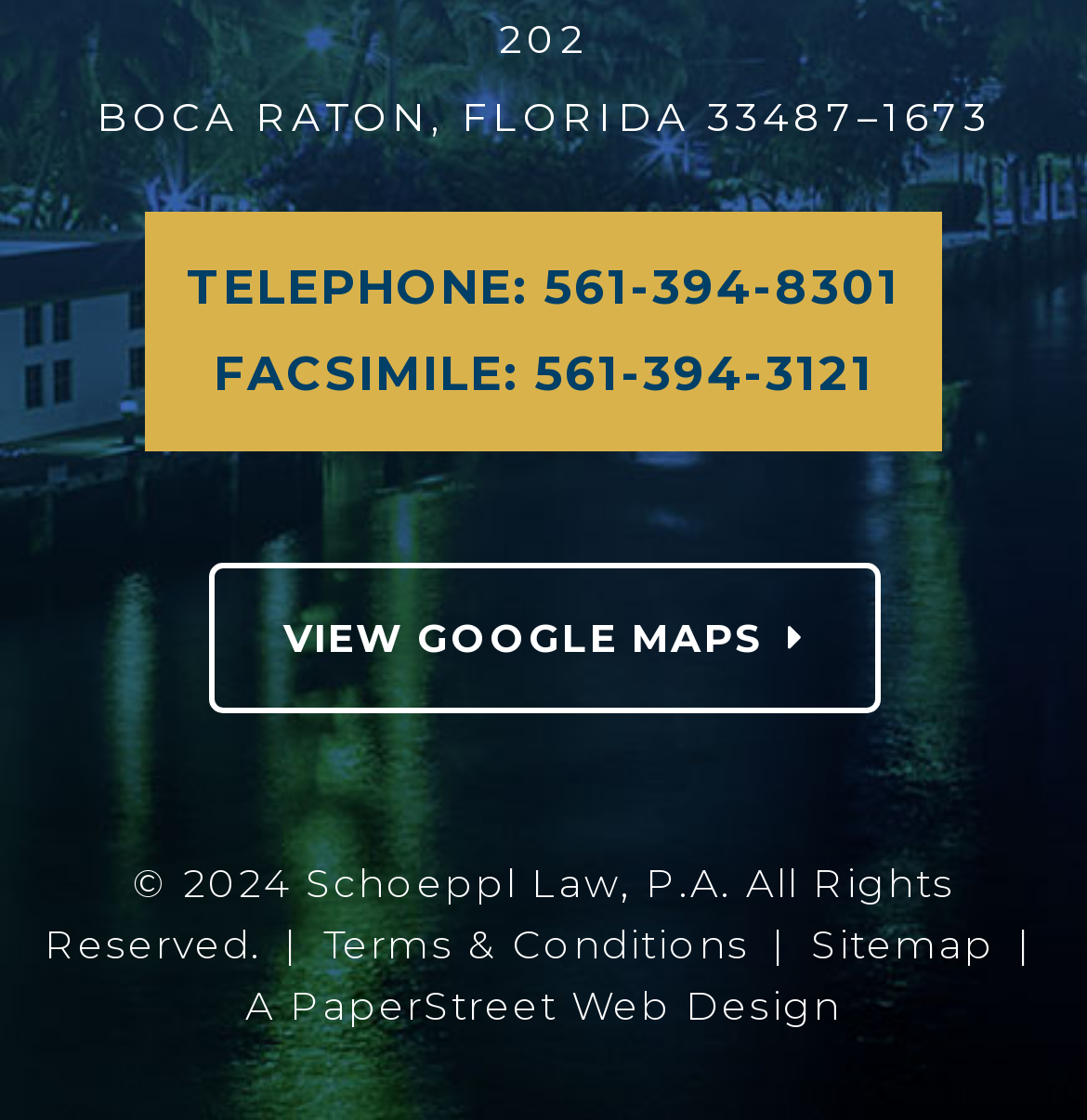Extract the bounding box coordinates of the UI element described by: "Sitemap". The coordinates should include four float numbers ranging from 0 to 1, e.g., [left, top, right, bottom].

[0.746, 0.82, 0.915, 0.865]